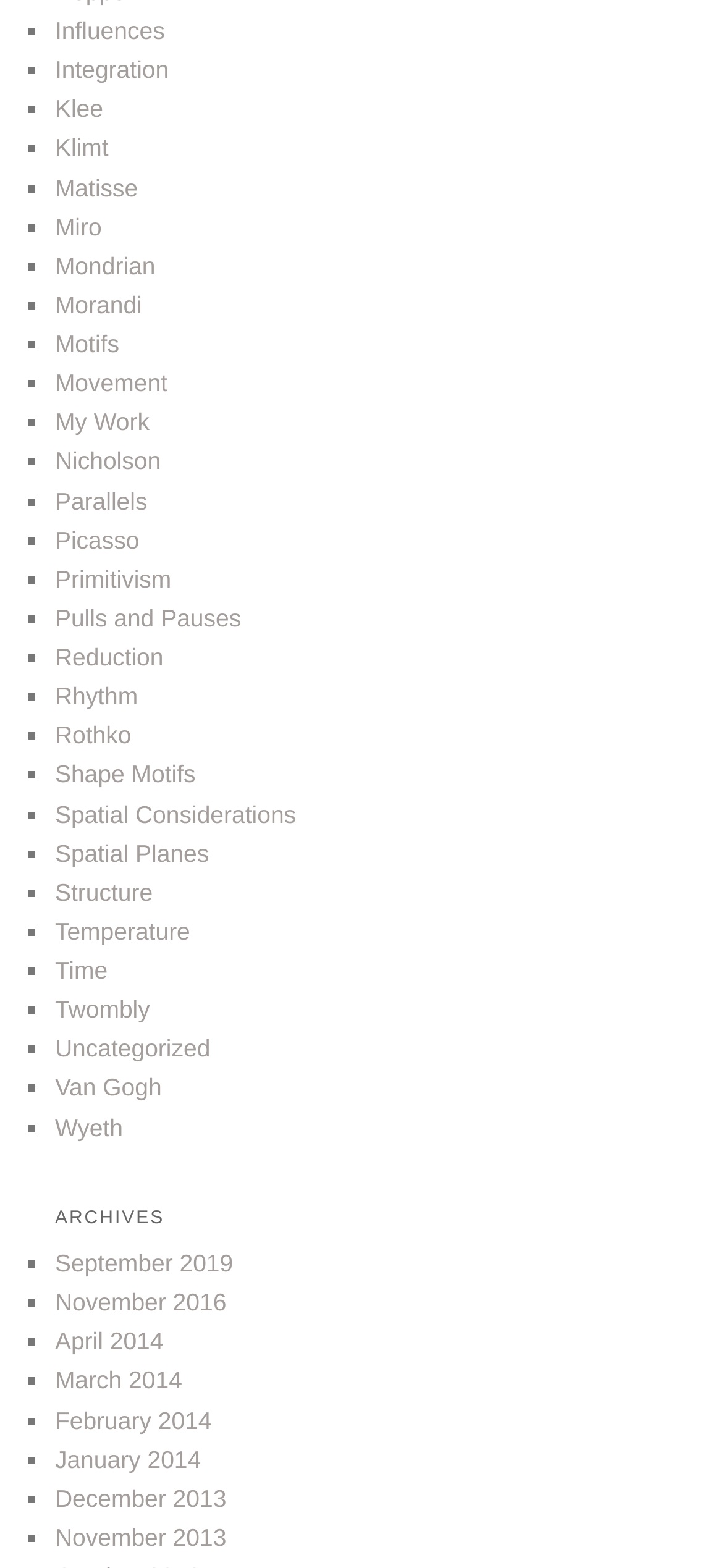Determine the bounding box coordinates for the area that needs to be clicked to fulfill this task: "Go to Klee". The coordinates must be given as four float numbers between 0 and 1, i.e., [left, top, right, bottom].

[0.076, 0.061, 0.143, 0.078]